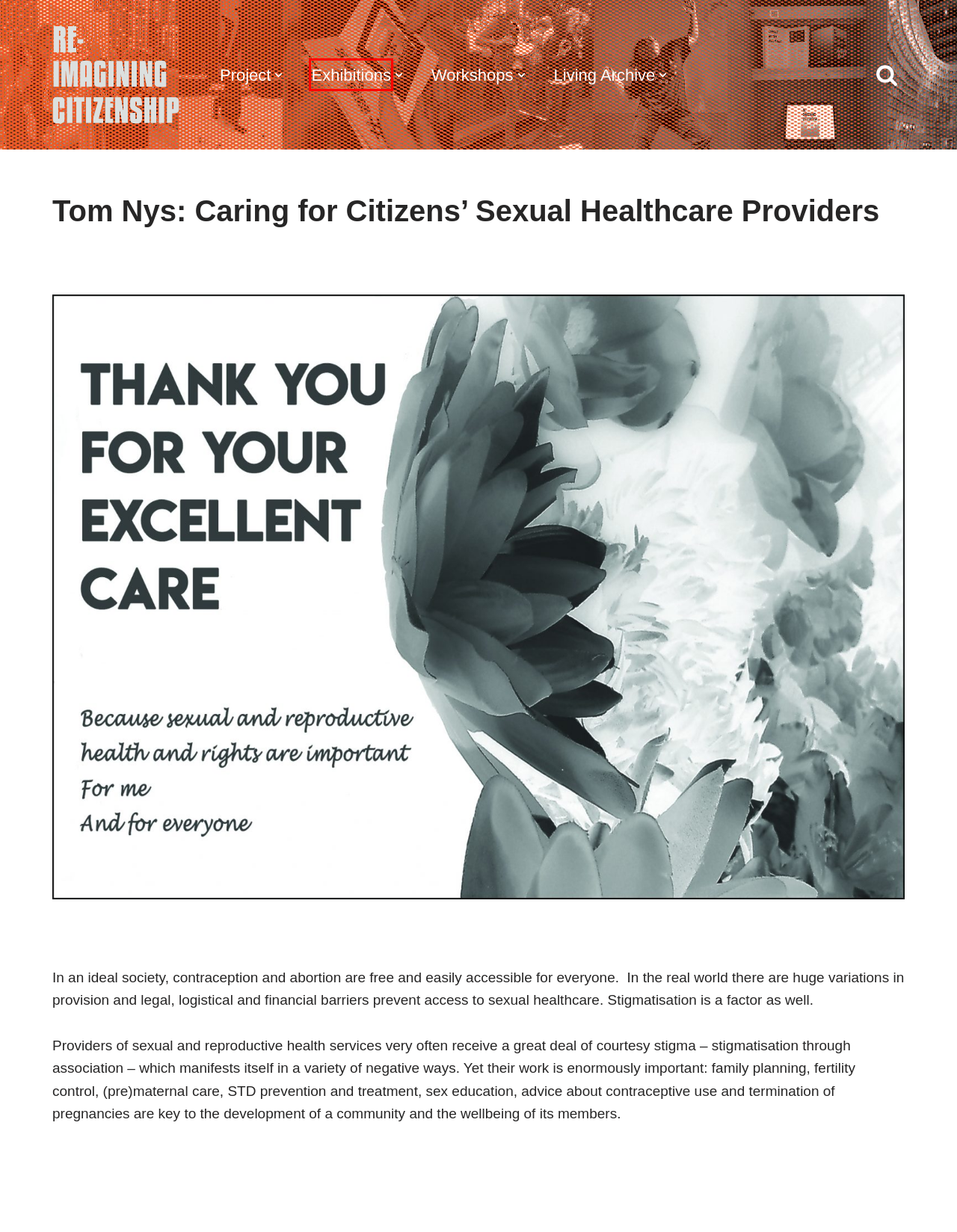Analyze the screenshot of a webpage with a red bounding box and select the webpage description that most accurately describes the new page resulting from clicking the element inside the red box. Here are the candidates:
A. [Re-]Imagining the Family, Loughborough Edition – Re-Imagining Citizenship
B. Workshops – Re-Imagining Citizenship
C. Re-Imagining Citizenship – Participatory project generating creative responses
D. Luna – Nederlandstalige Abortuscentra
E. [Re-]Imagining the Family: Forms, Values, Planning and Alternatives – Re-Imagining Citizenship
F. Re-imagining Citizenship Living Archive – Re-Imagining Citizenship
G. Exhibitions – Re-Imagining Citizenship
H. Blog Tool, Publishing Platform, and CMS – WordPress.org

G